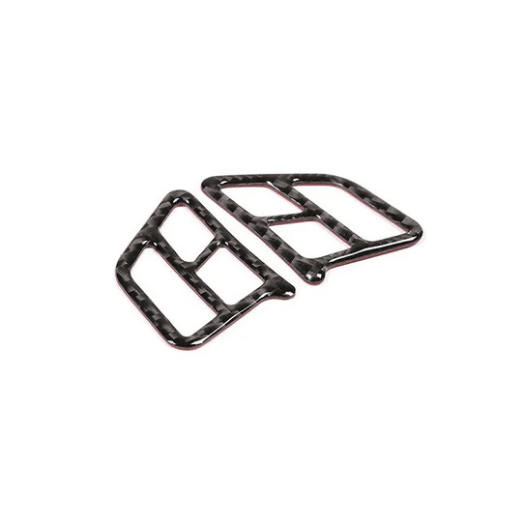Give a detailed account of the visual content in the image.

This image showcases the BMW E9X Carbon Fiber Steering Wheel Button Surround Trim, designed to enhance the interior aesthetics of your BMW. Crafted from high-quality ABS plastic infused with carbon fiber monofilament, this trim is both lightweight and durable. The product features a sleek, glossy finish that complements the style of the steering wheel while providing a modern upgrade. Installation is straightforward, thanks to its pre-cut design and double-sided adhesive backing, ensuring a secure fit without the need for any permanent modifications. This trim is compatible with various BMW models, including the E90, E91, E92, and E93, making it an ideal choice for those looking to personalize their vehicle effortlessly.